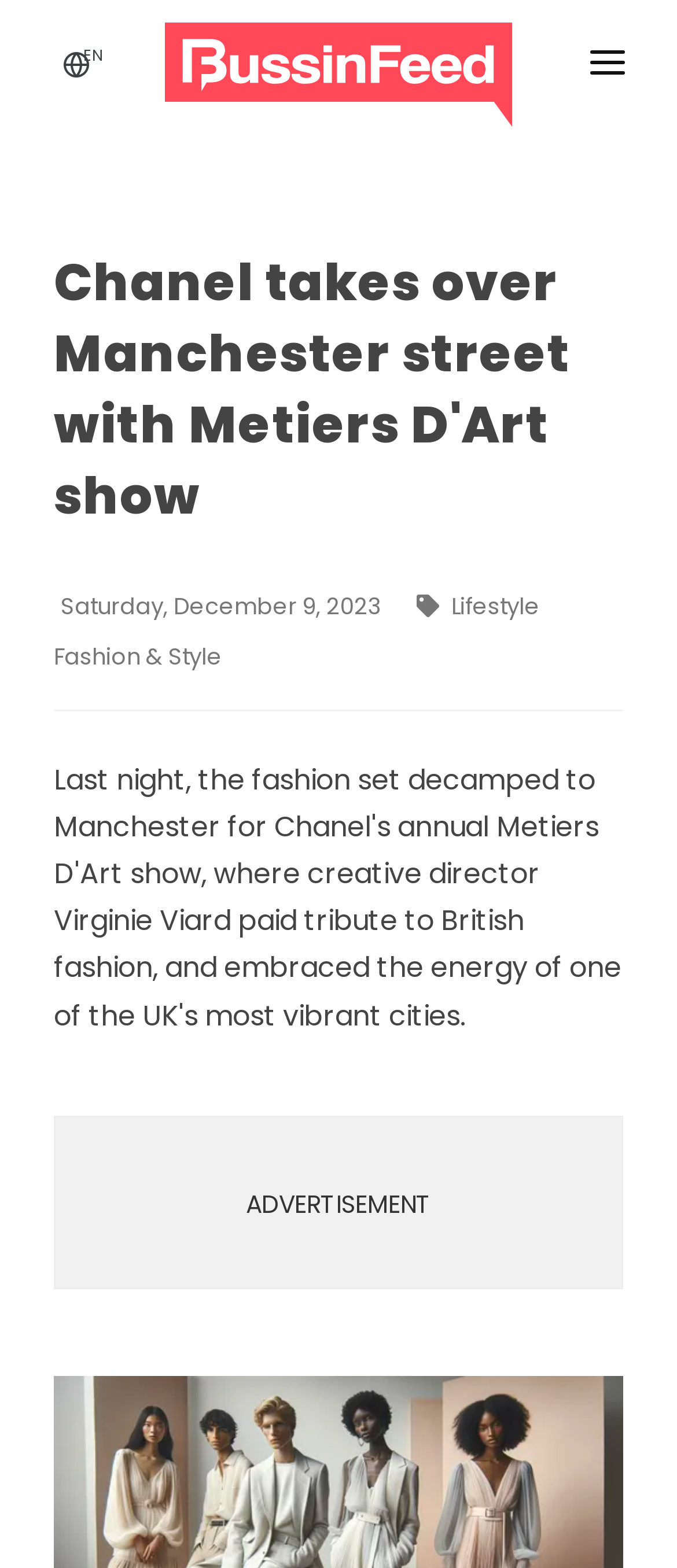Find the UI element described as: "Madonna" and predict its bounding box coordinates. Ensure the coordinates are four float numbers between 0 and 1, [left, top, right, bottom].

None